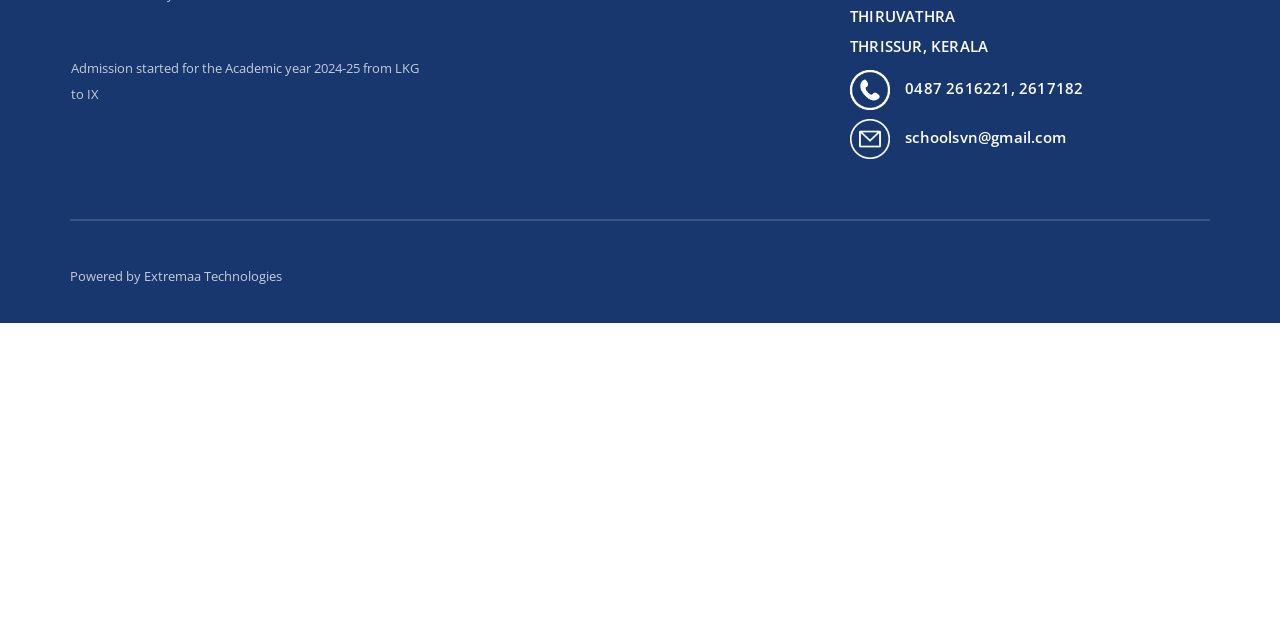Provide the bounding box coordinates for the UI element that is described as: "Extremaa Technologies".

[0.112, 0.417, 0.22, 0.445]